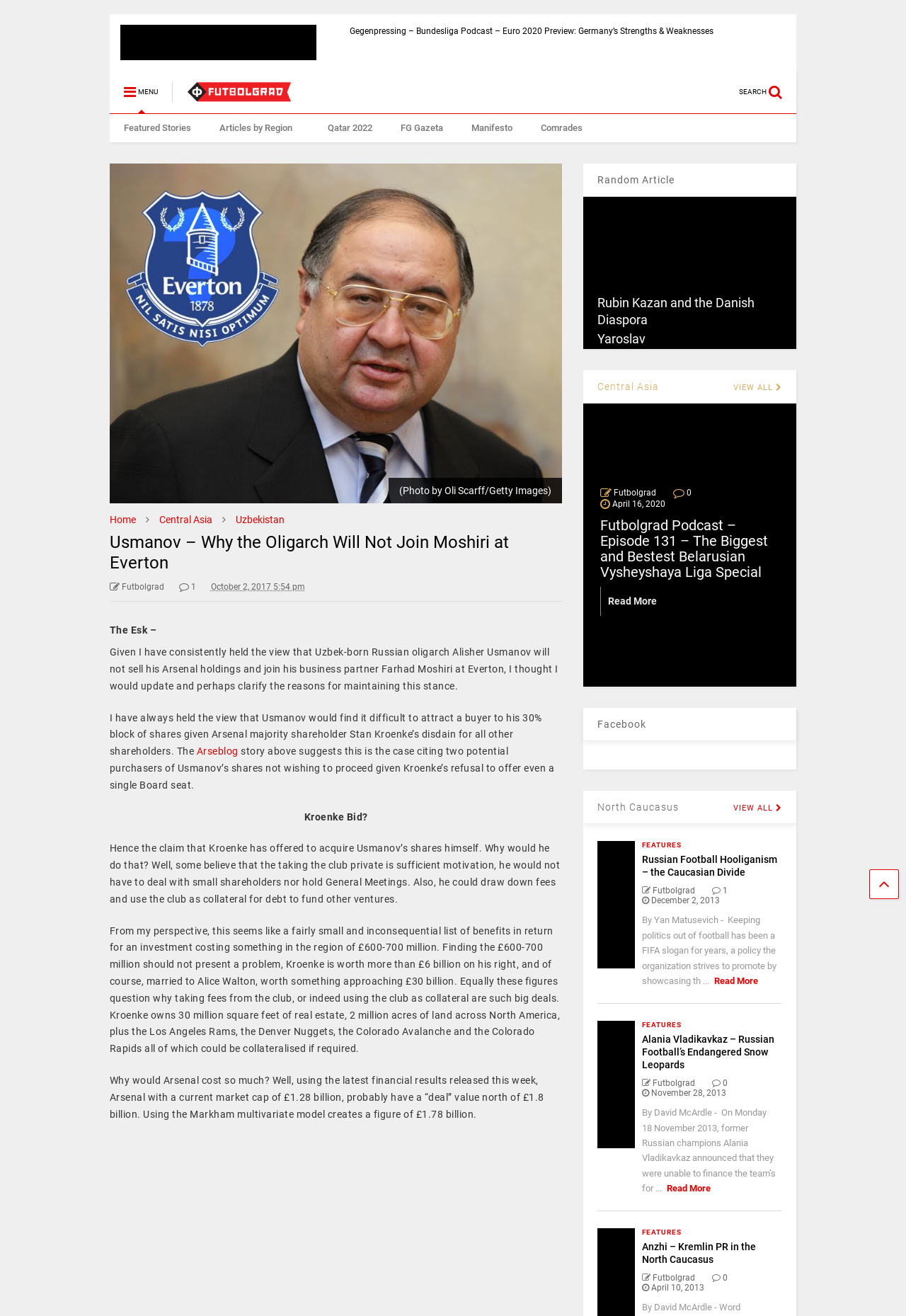Locate and provide the bounding box coordinates for the HTML element that matches this description: "October 2, 2017 5:54 pm".

[0.233, 0.441, 0.336, 0.452]